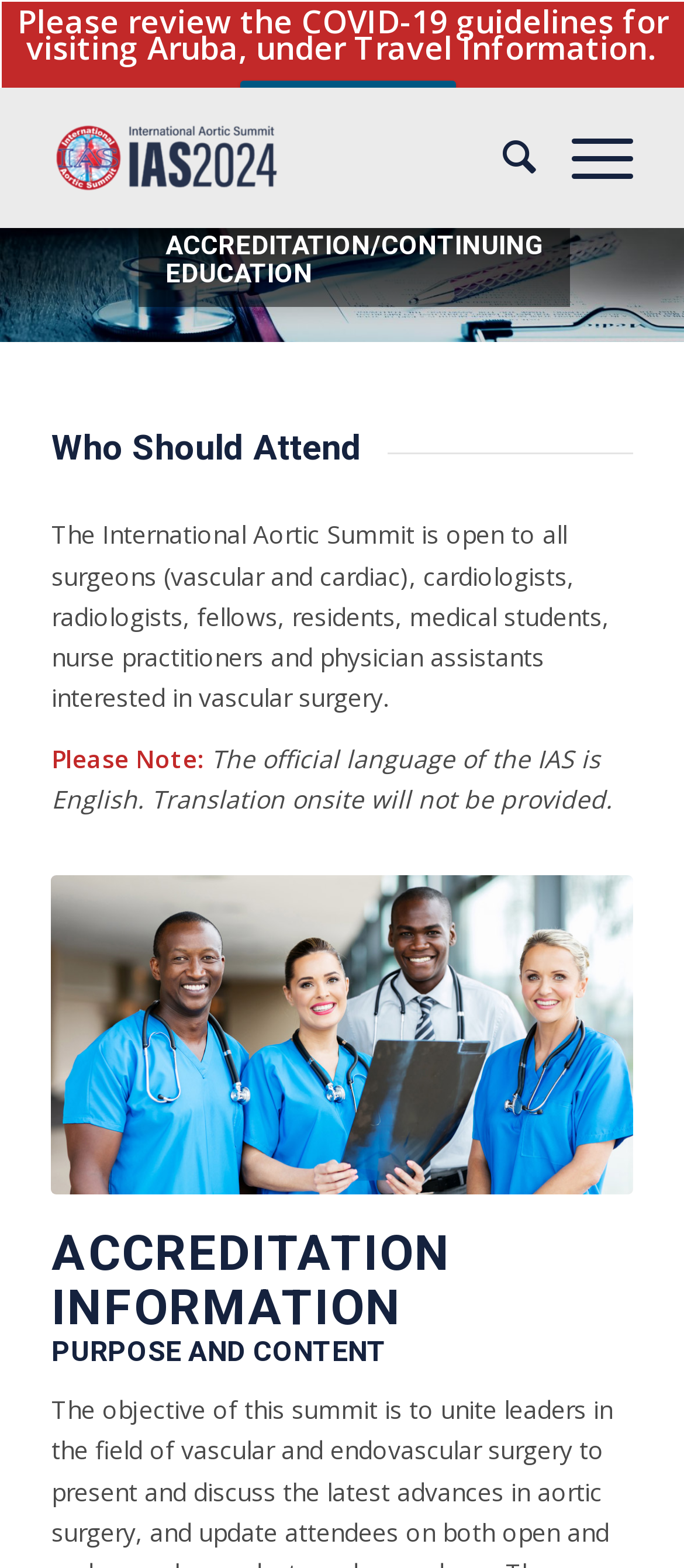Based on the description "alt="International Aortic Summit"", find the bounding box of the specified UI element.

[0.075, 0.056, 0.755, 0.145]